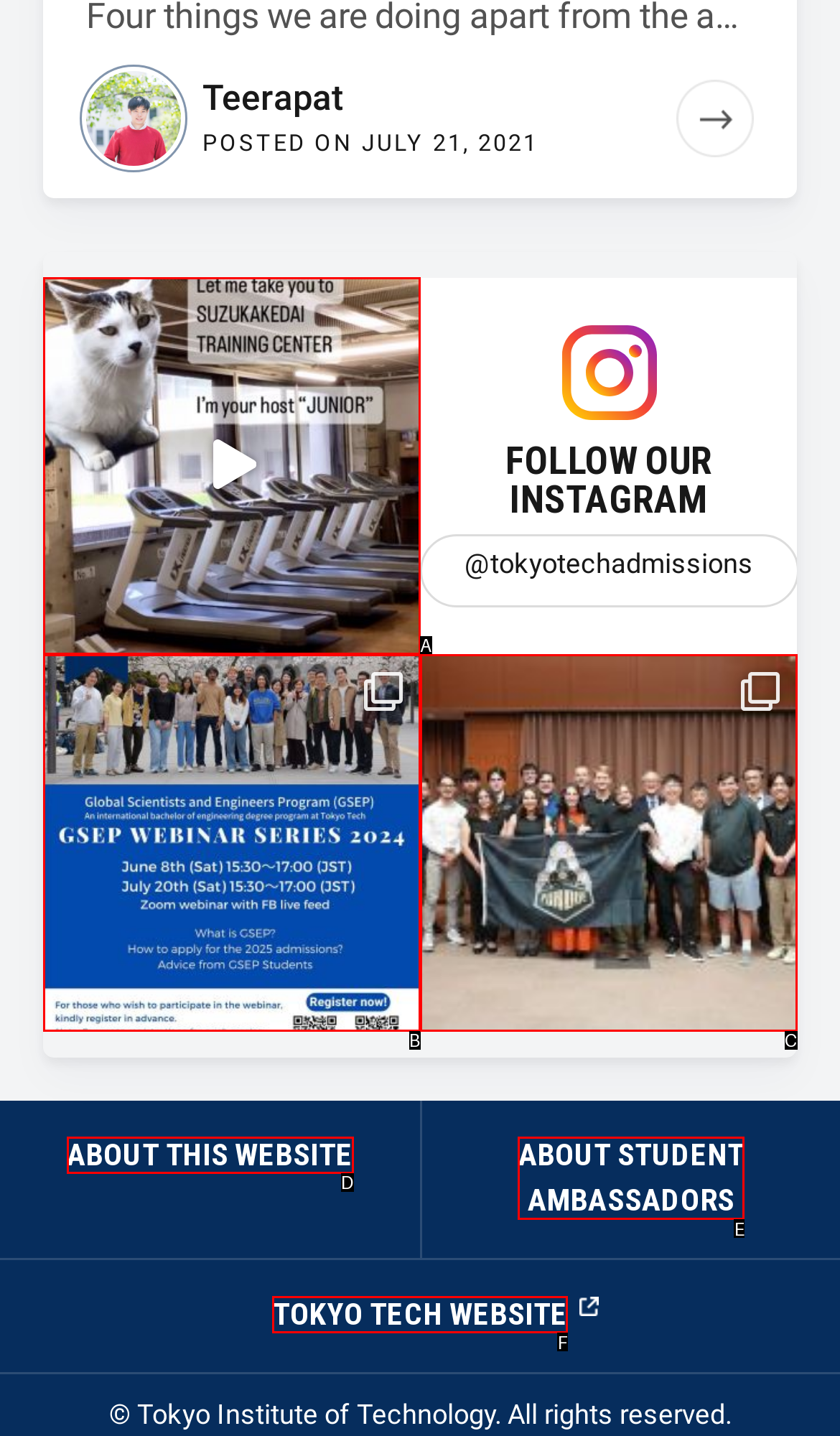Identify the letter that best matches this UI element description: About this Website
Answer with the letter from the given options.

D